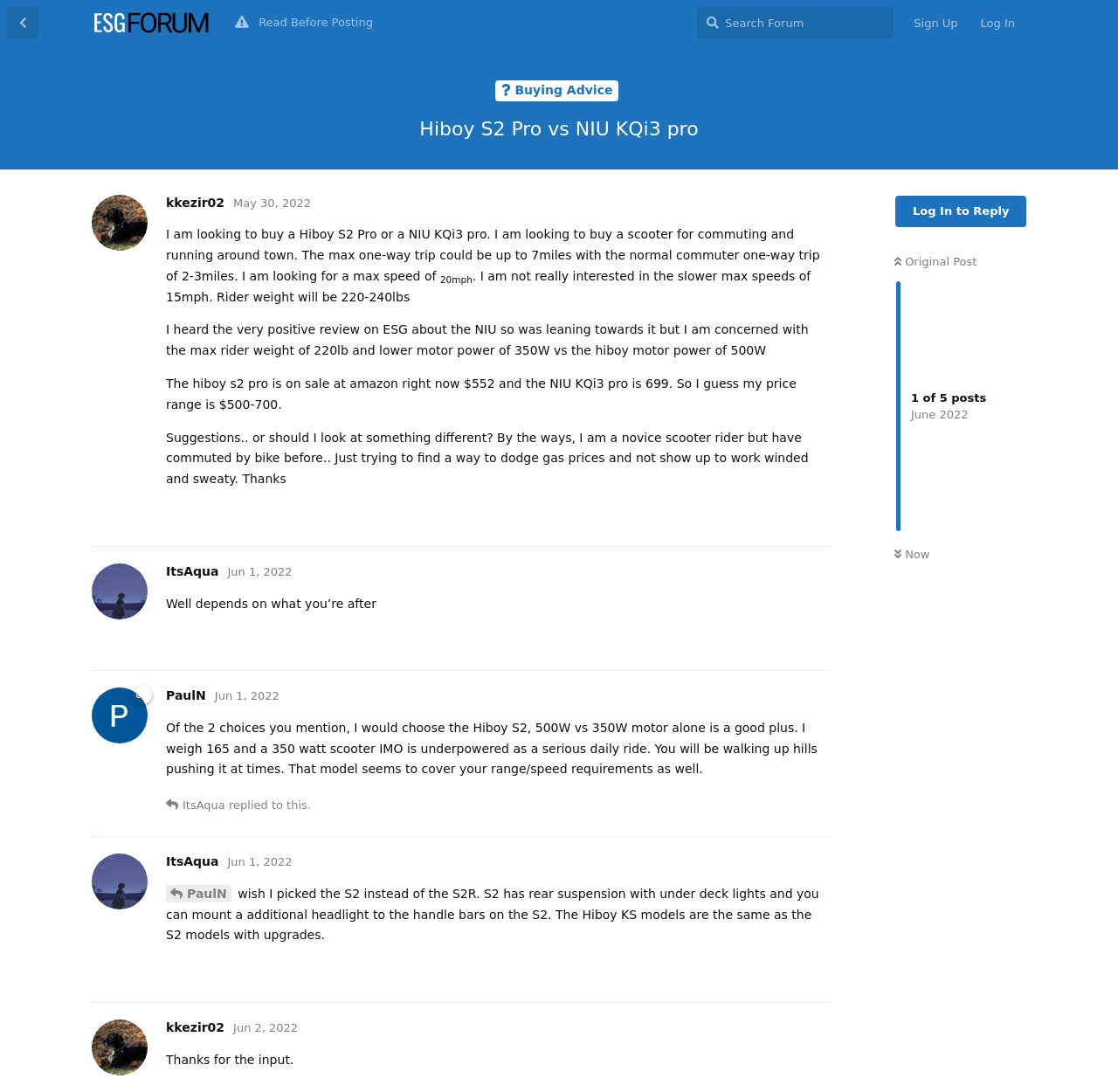Craft a detailed narrative of the webpage's structure and content.

This webpage is a forum discussion about electric scooters, specifically comparing the Hiboy S2 Pro and NIU KQi3 Pro models. At the top of the page, there is a header section with links to navigate back to the discussion list, search the forum, and sign up or log in. Below this, there is a heading that reads "Hiboy S2 Pro vs NIU KQi3 pro" and a brief description of the original post.

The main content of the page is divided into several sections, each representing a post or reply in the discussion. The first post is from the original author, who is looking to buy a scooter for commuting and running around town. They provide their requirements, including a maximum one-way trip of 7 miles and a maximum speed of 20mph. They also mention their concerns about the NIU KQi3 Pro's maximum rider weight and lower motor power compared to the Hiboy S2 Pro.

Below this, there are several replies from other users, each with their own header section displaying their username and the date and time of their post. The replies provide suggestions and opinions on the two scooter models, with some users recommending the Hiboy S2 Pro due to its more powerful motor and others sharing their own experiences with the NIU KQi3 Pro. Each reply section also includes a "Reply" button.

Throughout the page, there are also various links and buttons, such as links to user profiles, timestamps, and reply buttons. The overall layout is organized and easy to follow, with clear headings and concise text.